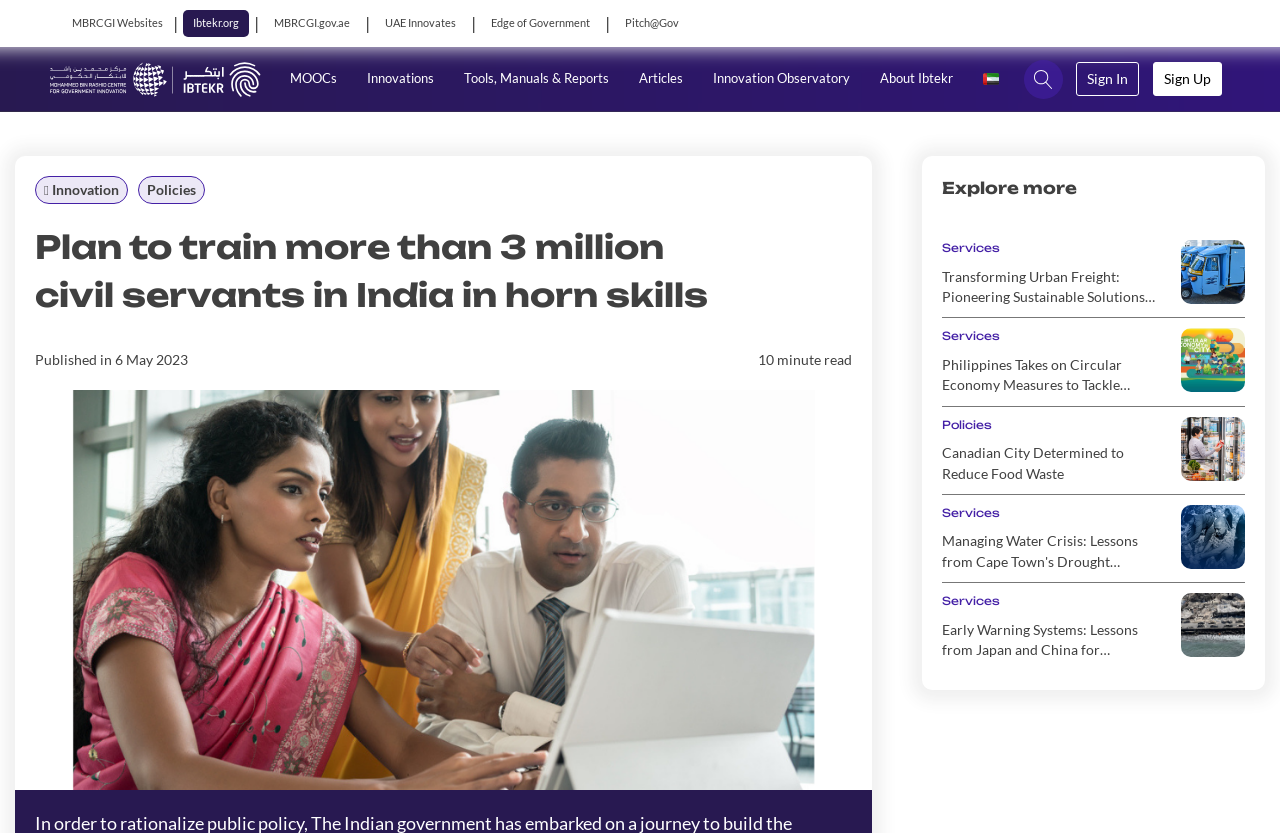Provide a thorough and detailed response to the question by examining the image: 
What is the topic of the article published on 6 May 2023?

The topic of the article can be found below the heading 'Innovation', where it says 'Plan to train more than 3 million civil servants in India in horn skills' followed by the publication date '6 May 2023'.